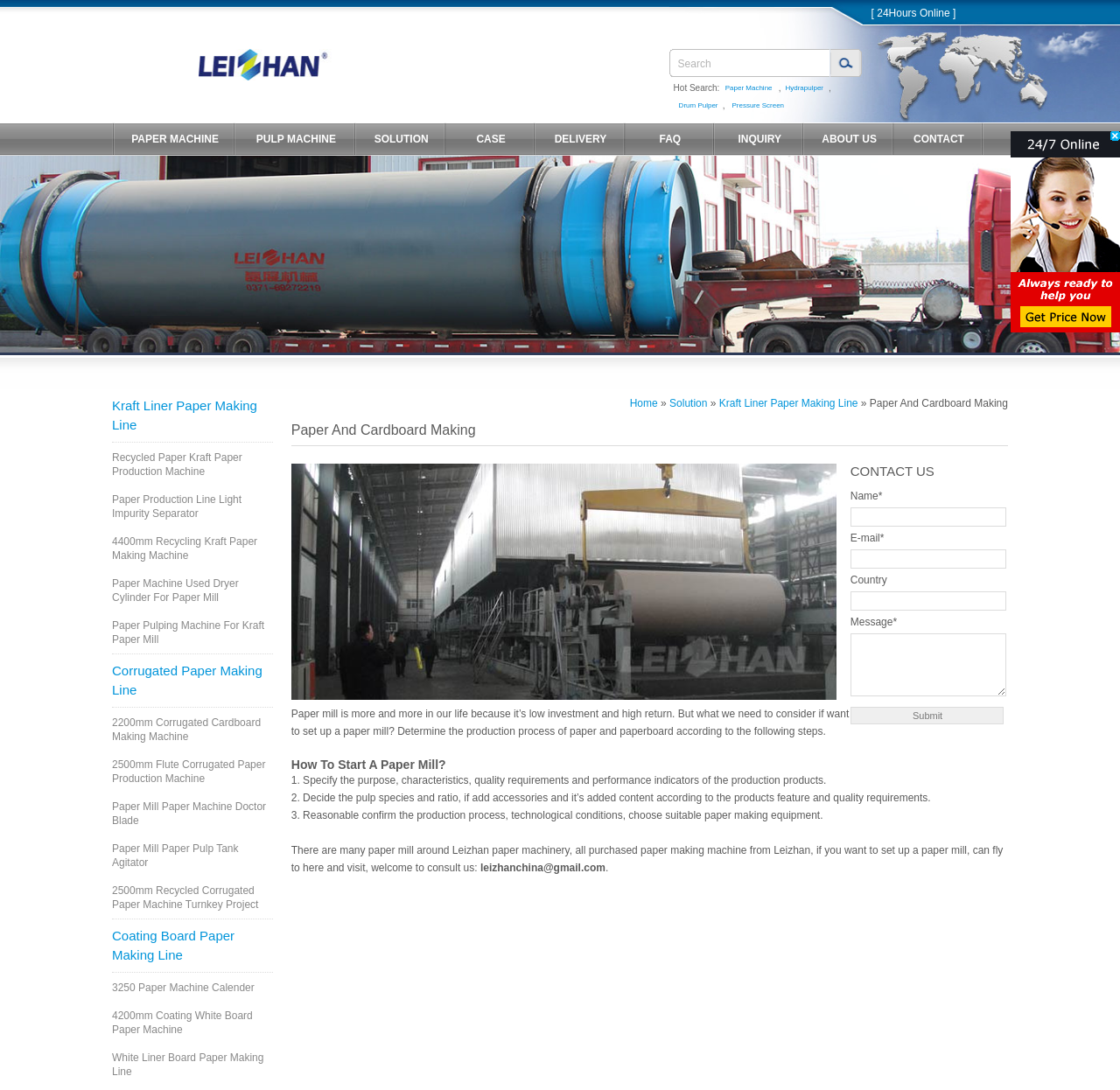What is the first step to start a paper mill? From the image, respond with a single word or brief phrase.

Specify production products